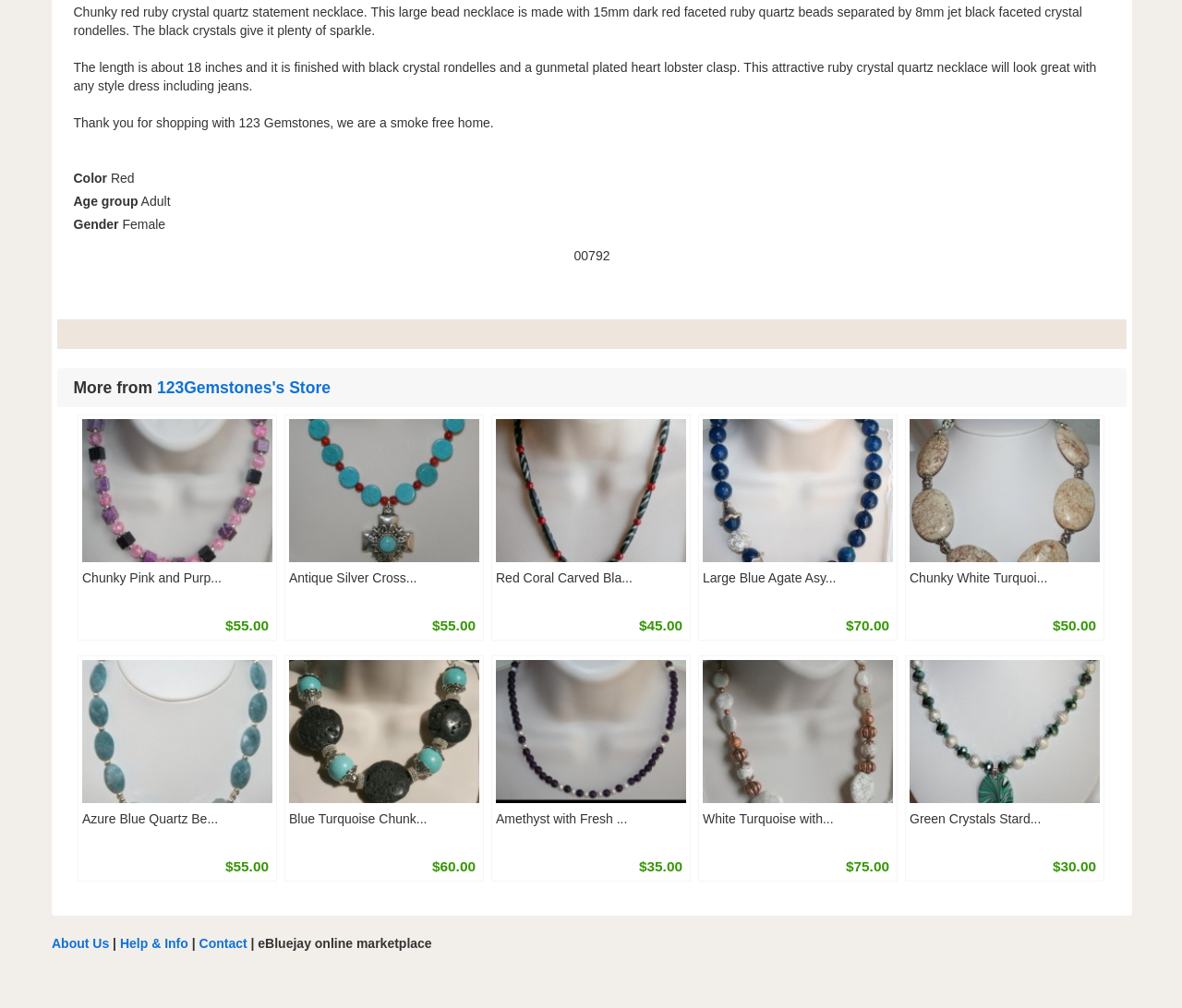What is the length of the chunky red ruby crystal quartz statement necklace?
Based on the content of the image, thoroughly explain and answer the question.

The description of the necklace states that the length is about 18 inches.